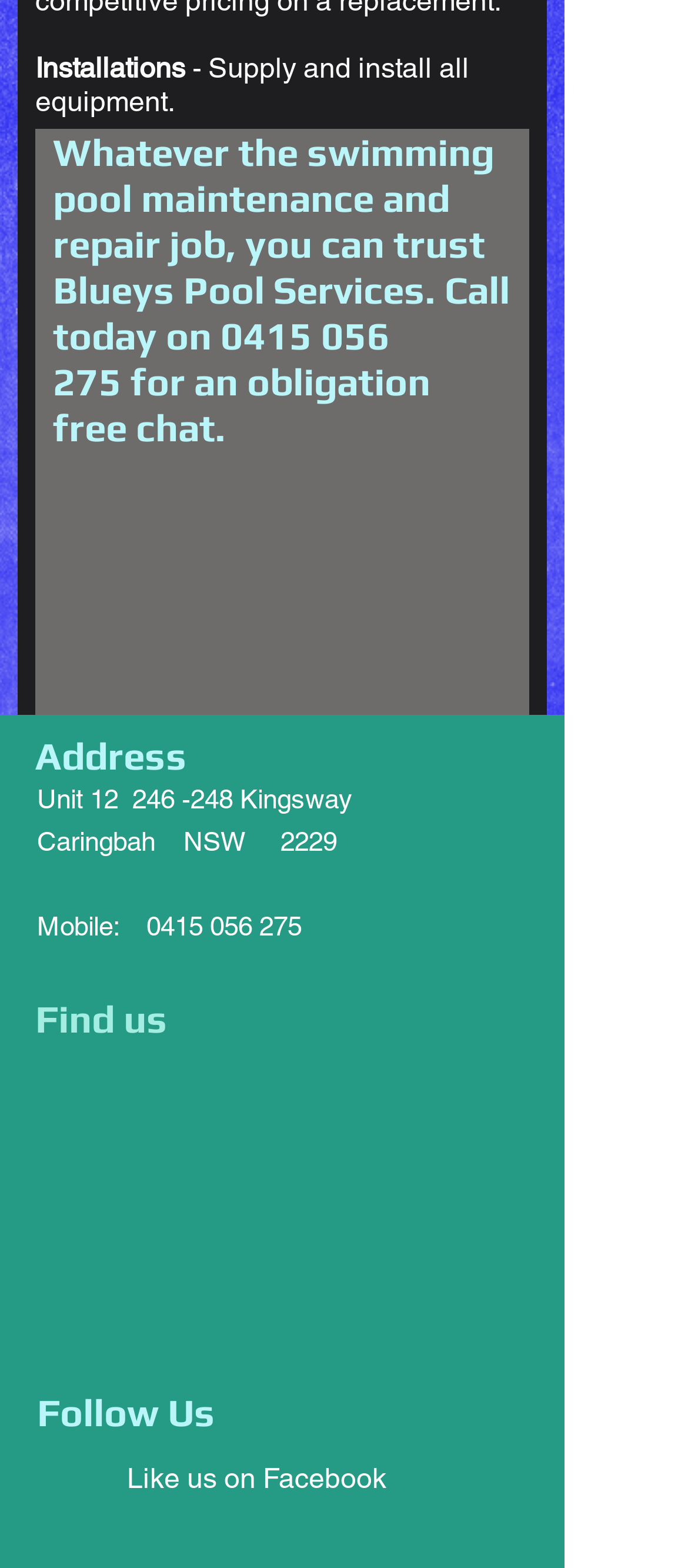From the element description: "Like us on Facebook", extract the bounding box coordinates of the UI element. The coordinates should be expressed as four float numbers between 0 and 1, in the order [left, top, right, bottom].

[0.185, 0.933, 0.562, 0.954]